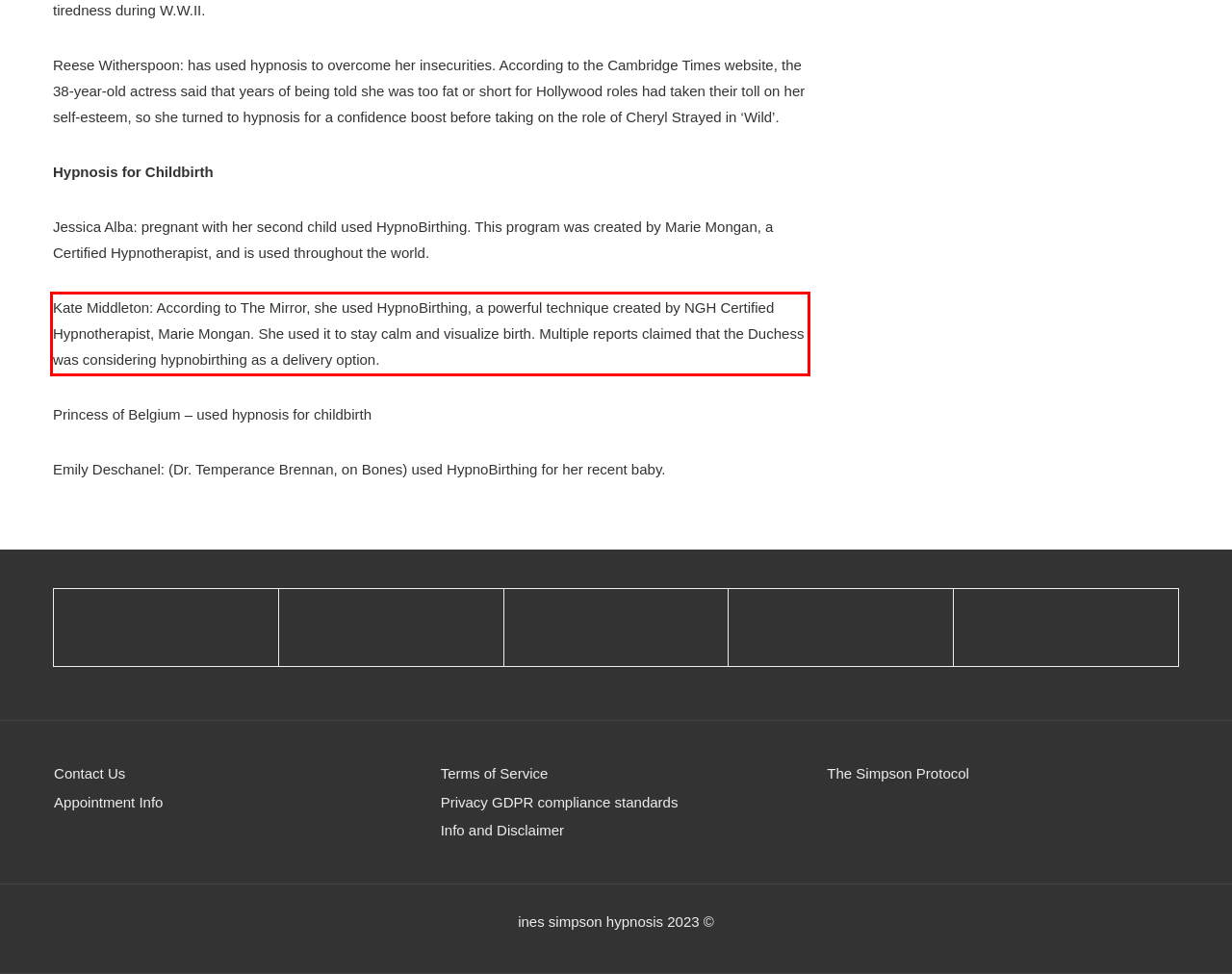Examine the screenshot of the webpage, locate the red bounding box, and perform OCR to extract the text contained within it.

Kate Middleton: According to The Mirror, she used HypnoBirthing, a powerful technique created by NGH Certified Hypnotherapist, Marie Mongan. She used it to stay calm and visualize birth. Multiple reports claimed that the Duchess was considering hypnobirthing as a delivery option.